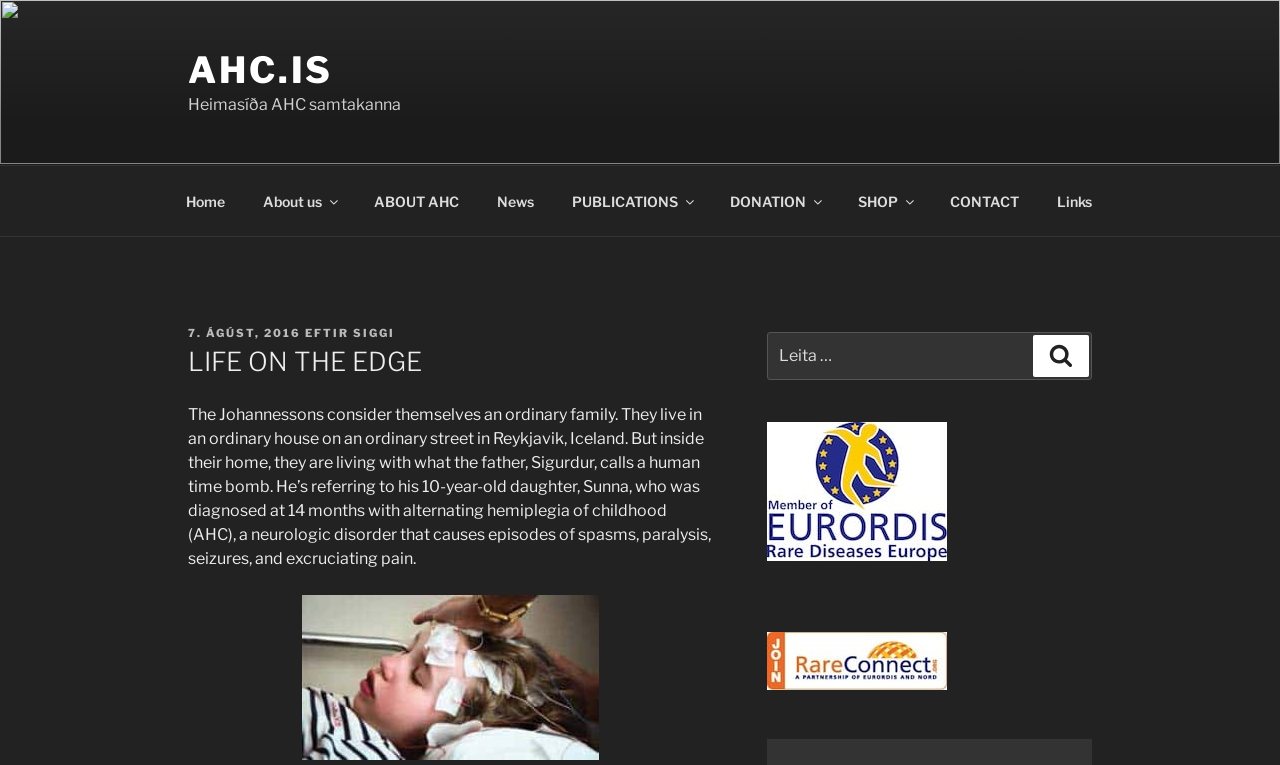Examine the image and give a thorough answer to the following question:
What is the organization that the AHC Association of Iceland is a member of?

The answer can be found in the link at the bottom of the page that states 'AHC Assosiation of Iceland is a member of EURORDIS'.